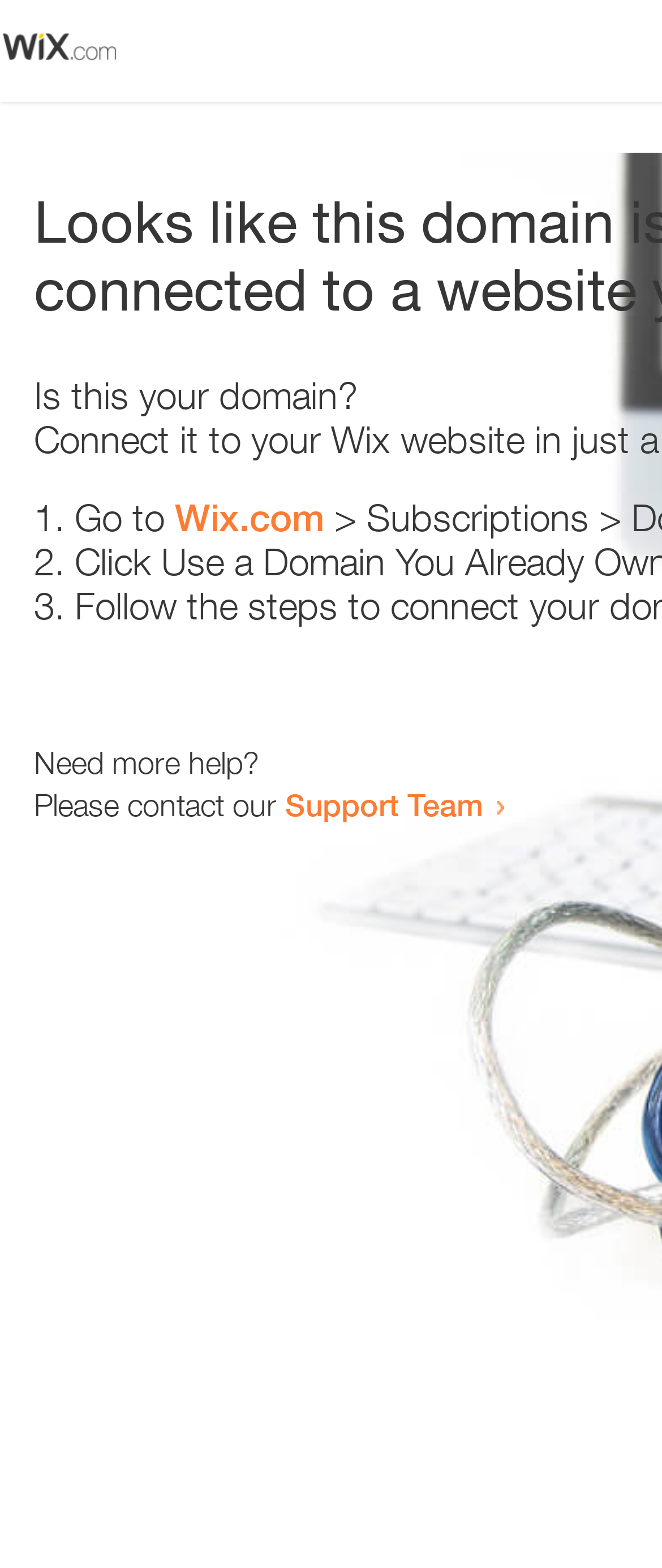For the given element description Wix.com, determine the bounding box coordinates of the UI element. The coordinates should follow the format (top-left x, top-left y, bottom-right x, bottom-right y) and be within the range of 0 to 1.

[0.264, 0.316, 0.49, 0.344]